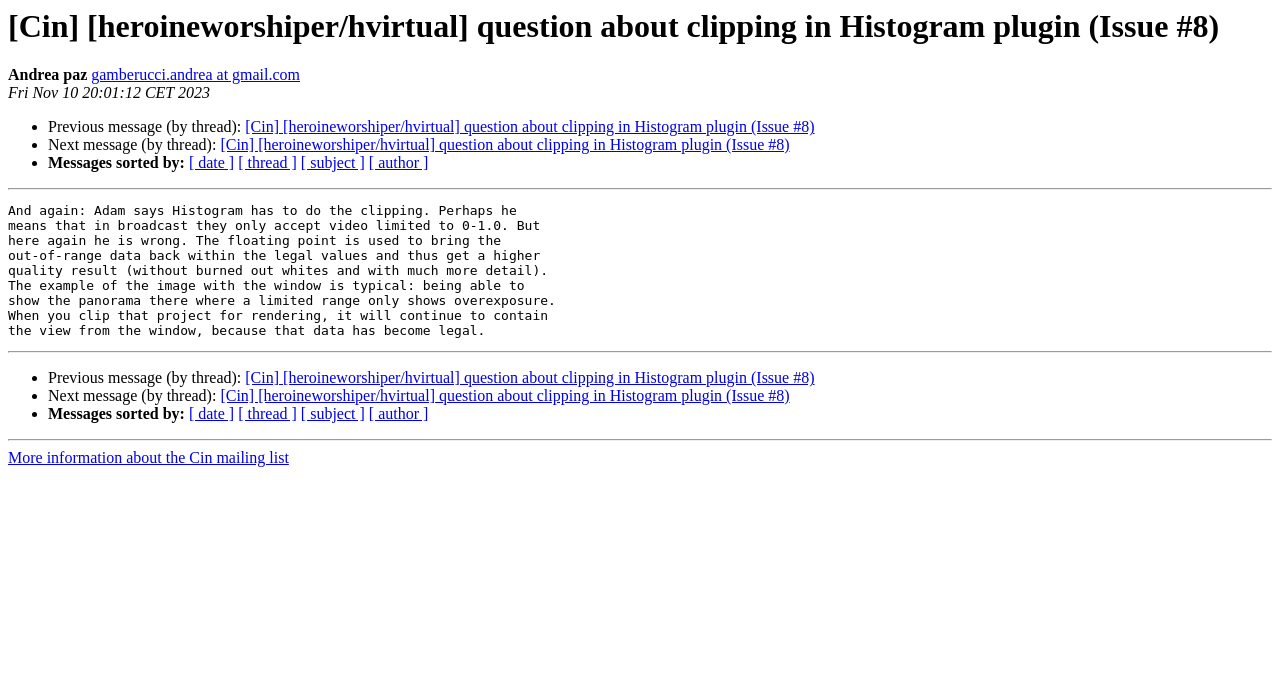Kindly provide the bounding box coordinates of the section you need to click on to fulfill the given instruction: "Sort messages by date".

[0.148, 0.223, 0.183, 0.247]